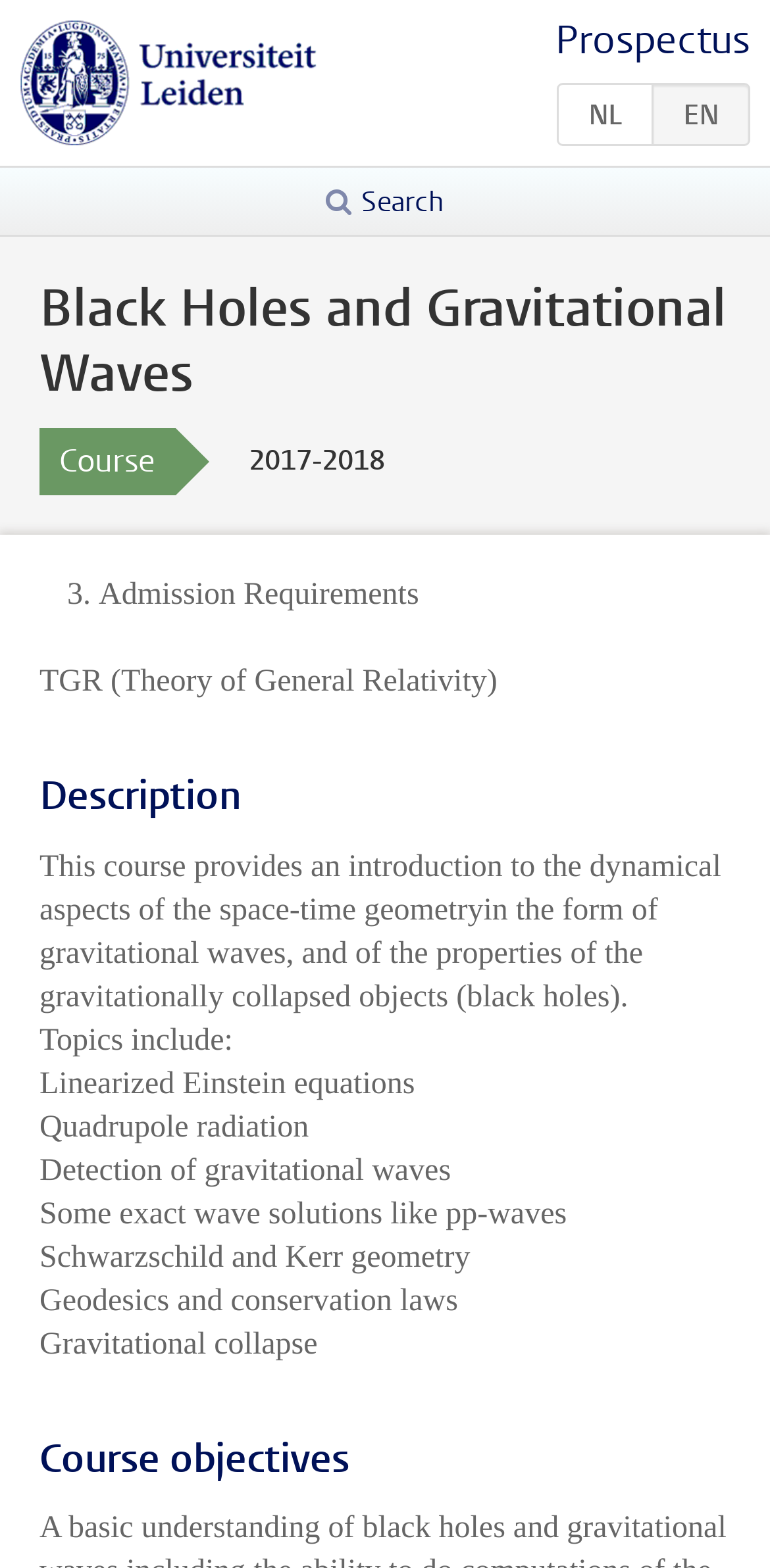Bounding box coordinates are given in the format (top-left x, top-left y, bottom-right x, bottom-right y). All values should be floating point numbers between 0 and 1. Provide the bounding box coordinate for the UI element described as: alt="Universiteit Leiden"

[0.026, 0.041, 0.413, 0.063]